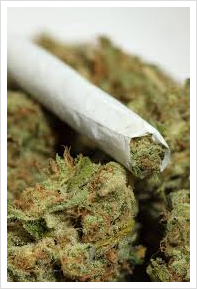Offer a detailed narrative of the image's content.

The image features a close-up of a partially rolled joint resting on a bed of cannabis buds. The joint, wrapped in white paper, is prominently positioned, showcasing its conical shape, while the surrounding buds are lush and detailed, illustrating the rich textures and vibrant colors typical of marijuana. This visual representation aligns with discussions about the cannabis industry, particularly in the context of Privateer Holdings, a key player in the sector. The image evokes themes of investment and the evolving landscape of cannabis culture, reflecting the growing acceptance and commercialization of marijuana in various markets.